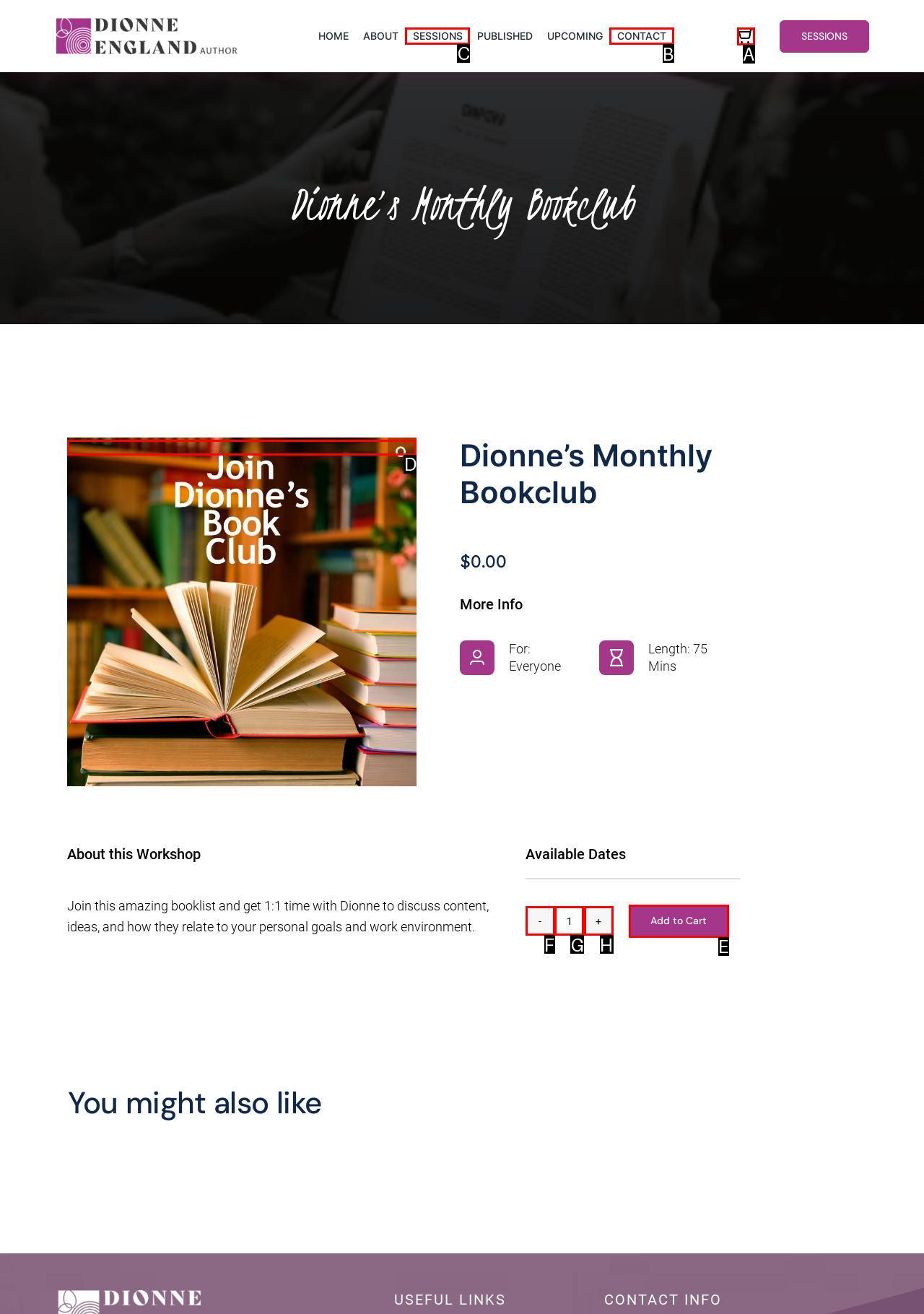Tell me which option I should click to complete the following task: Click the 'CONTACT' link
Answer with the option's letter from the given choices directly.

B